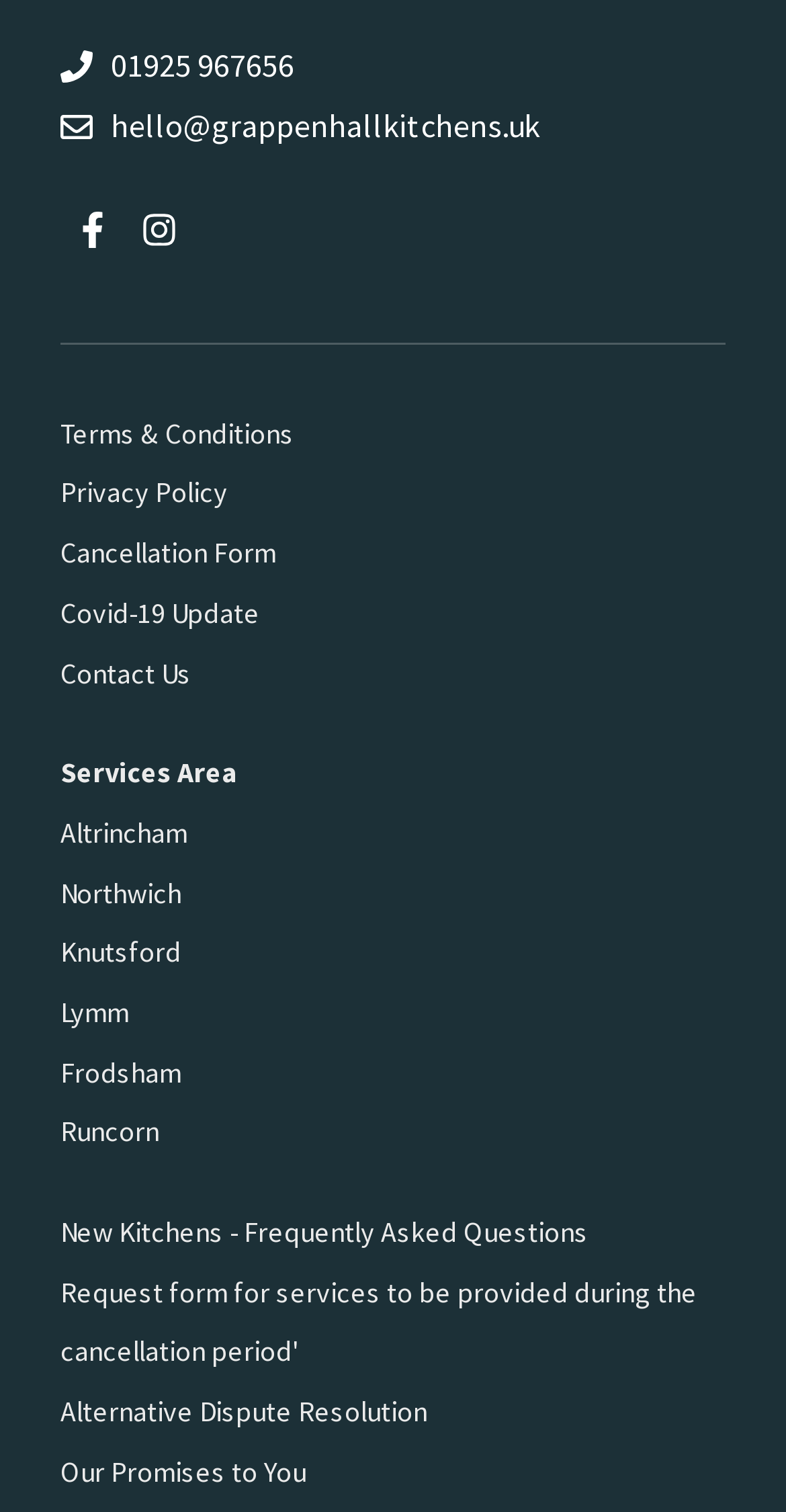Could you determine the bounding box coordinates of the clickable element to complete the instruction: "go back to Empathy"? Provide the coordinates as four float numbers between 0 and 1, i.e., [left, top, right, bottom].

None